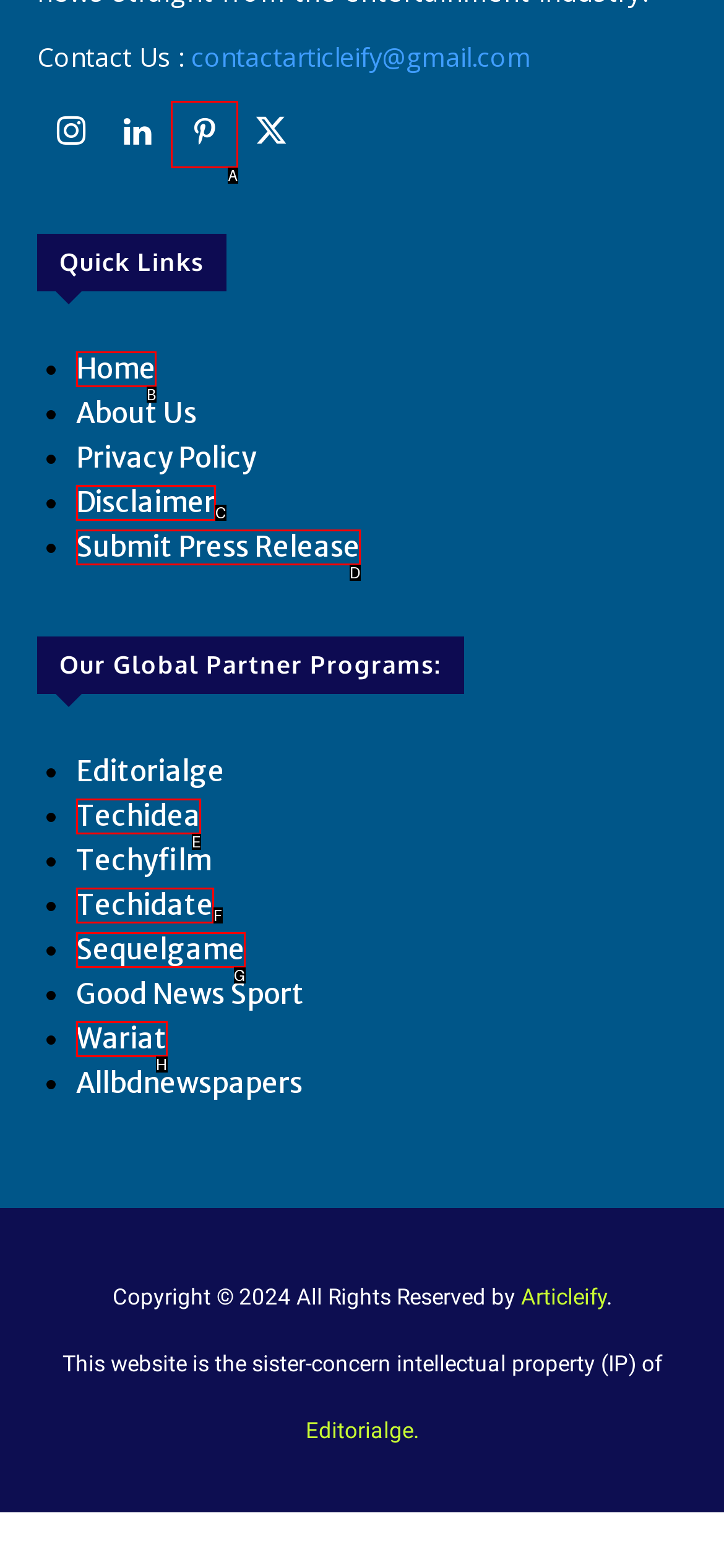Determine which option matches the description: Wariat. Answer using the letter of the option.

H